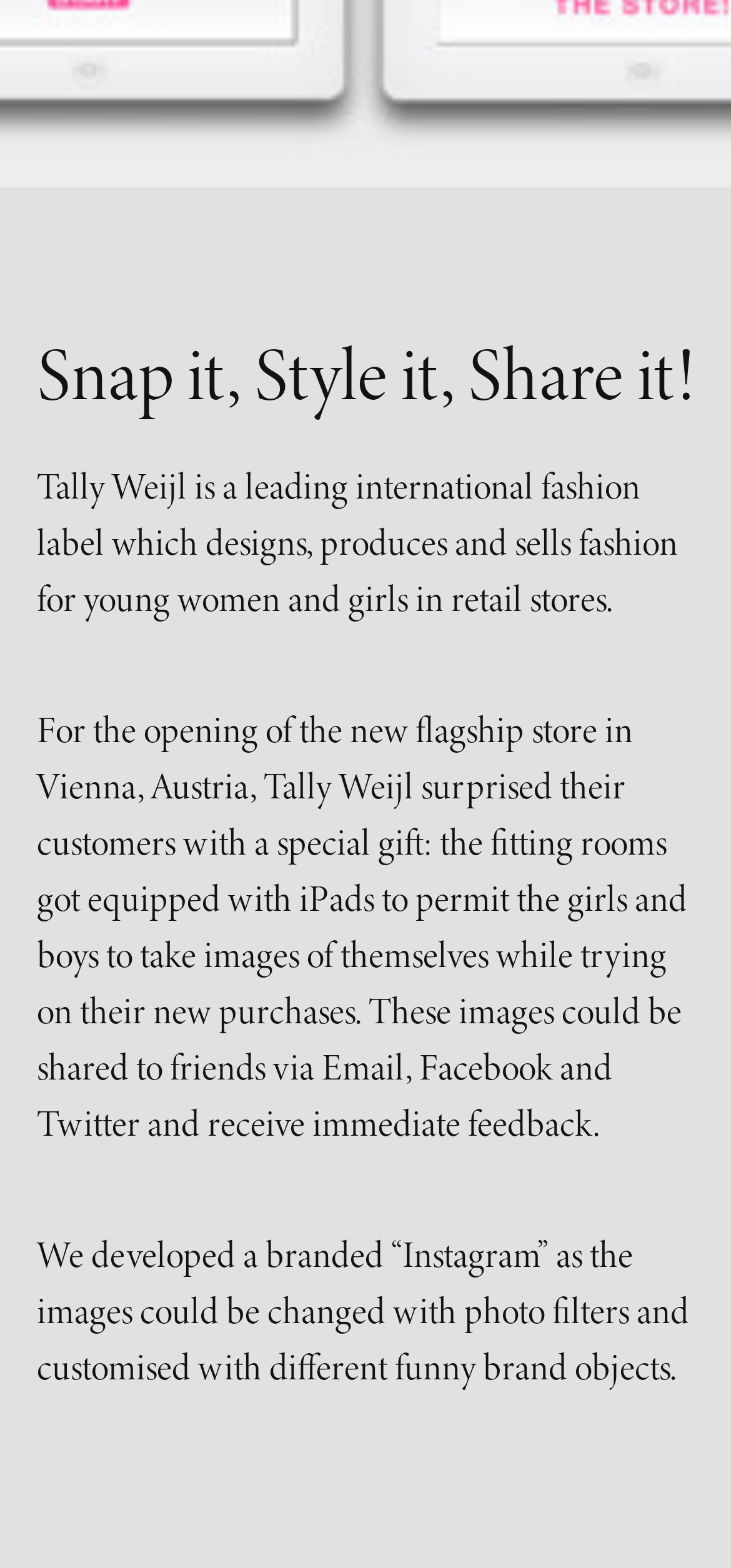Using the provided description: "Ask For StyleAsk For Style", find the bounding box coordinates of the corresponding UI element. The output should be four float numbers between 0 and 1, in the format [left, top, right, bottom].

None